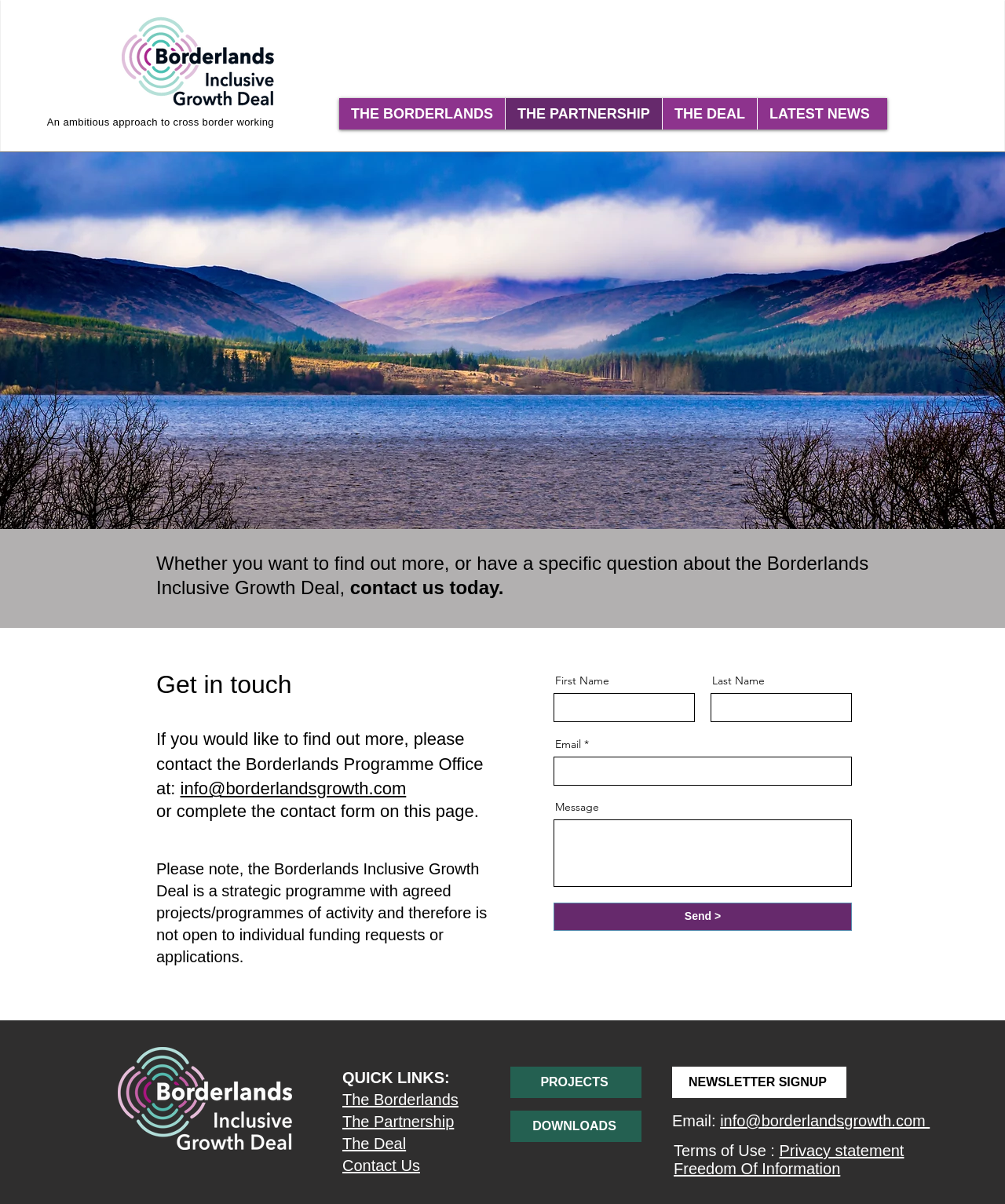What are the quick links provided at the bottom of the webpage?
Craft a detailed and extensive response to the question.

The quick links are located at the bottom of the webpage, and they provide shortcuts to other sections of the website, including 'The Borderlands', 'The Partnership', 'The Deal', and 'Contact Us'.